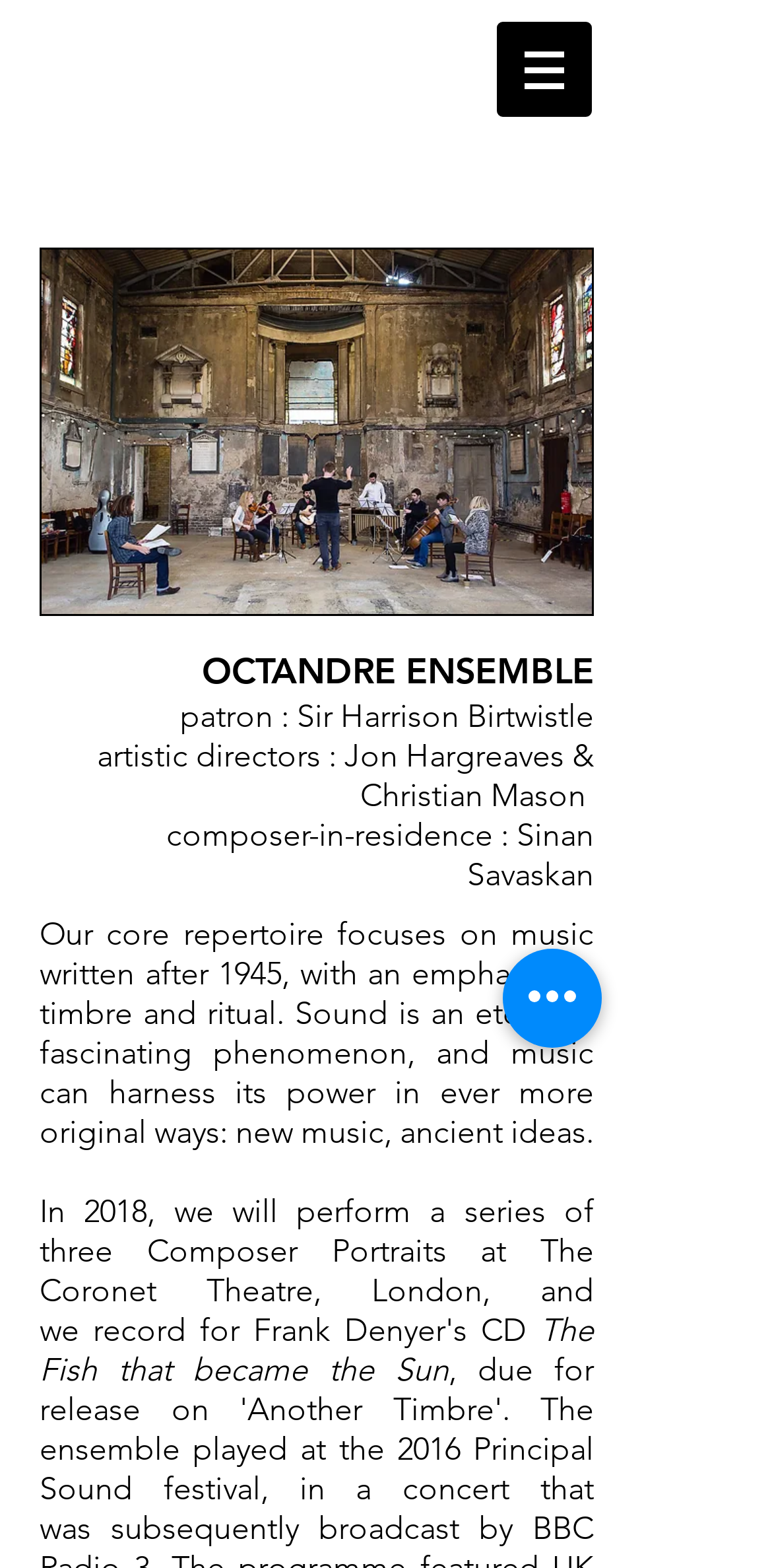Who is the patron of the ensemble?
Based on the screenshot, provide your answer in one word or phrase.

Sir Harrison Birtwistle